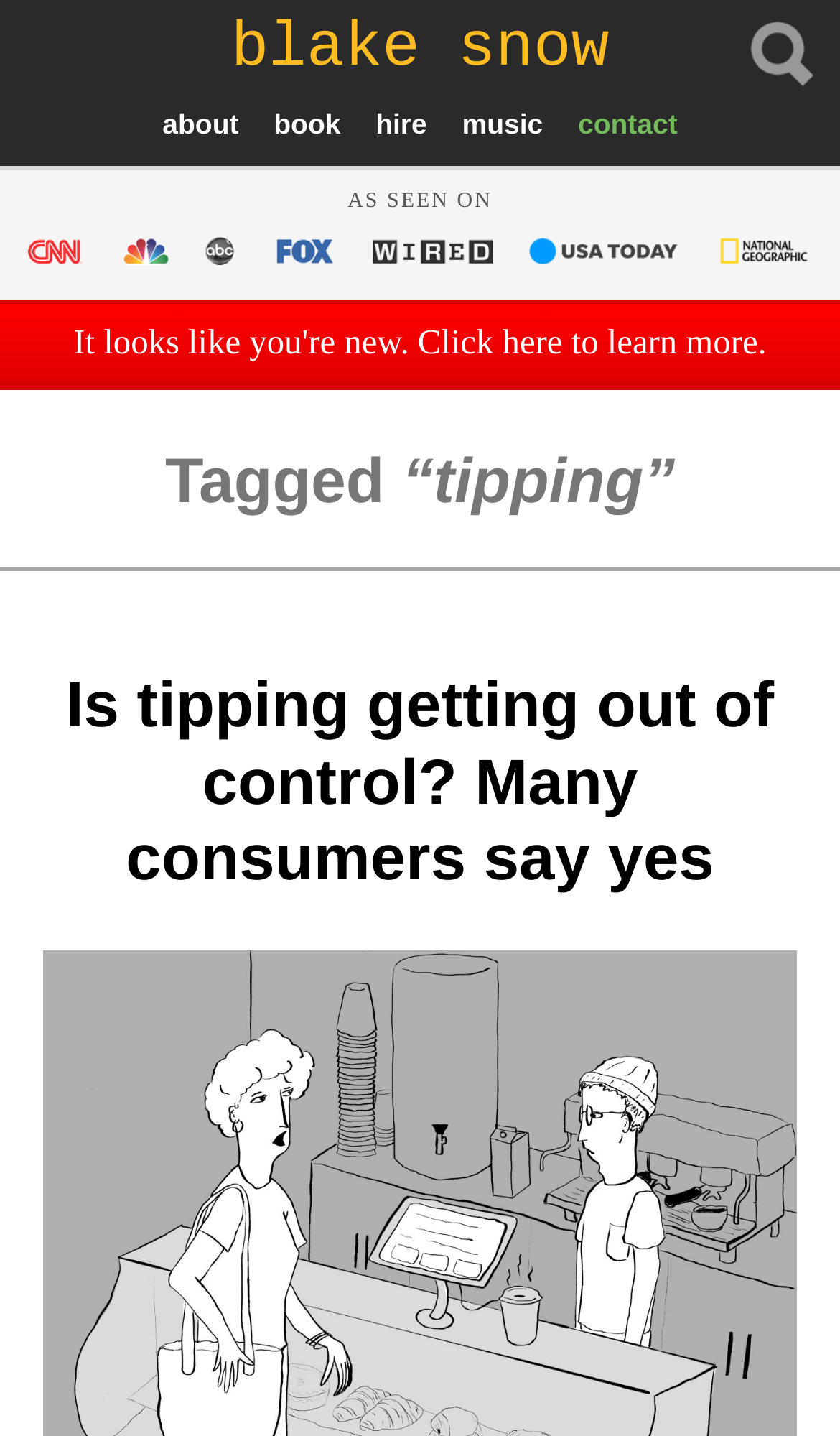How many headings are there on the webpage?
Carefully examine the image and provide a detailed answer to the question.

I counted the number of heading elements, which are 'blake snow', 'Tagged “tipping”', and 'Is tipping getting out of control? Many consumers say yes', totaling 3 headings.